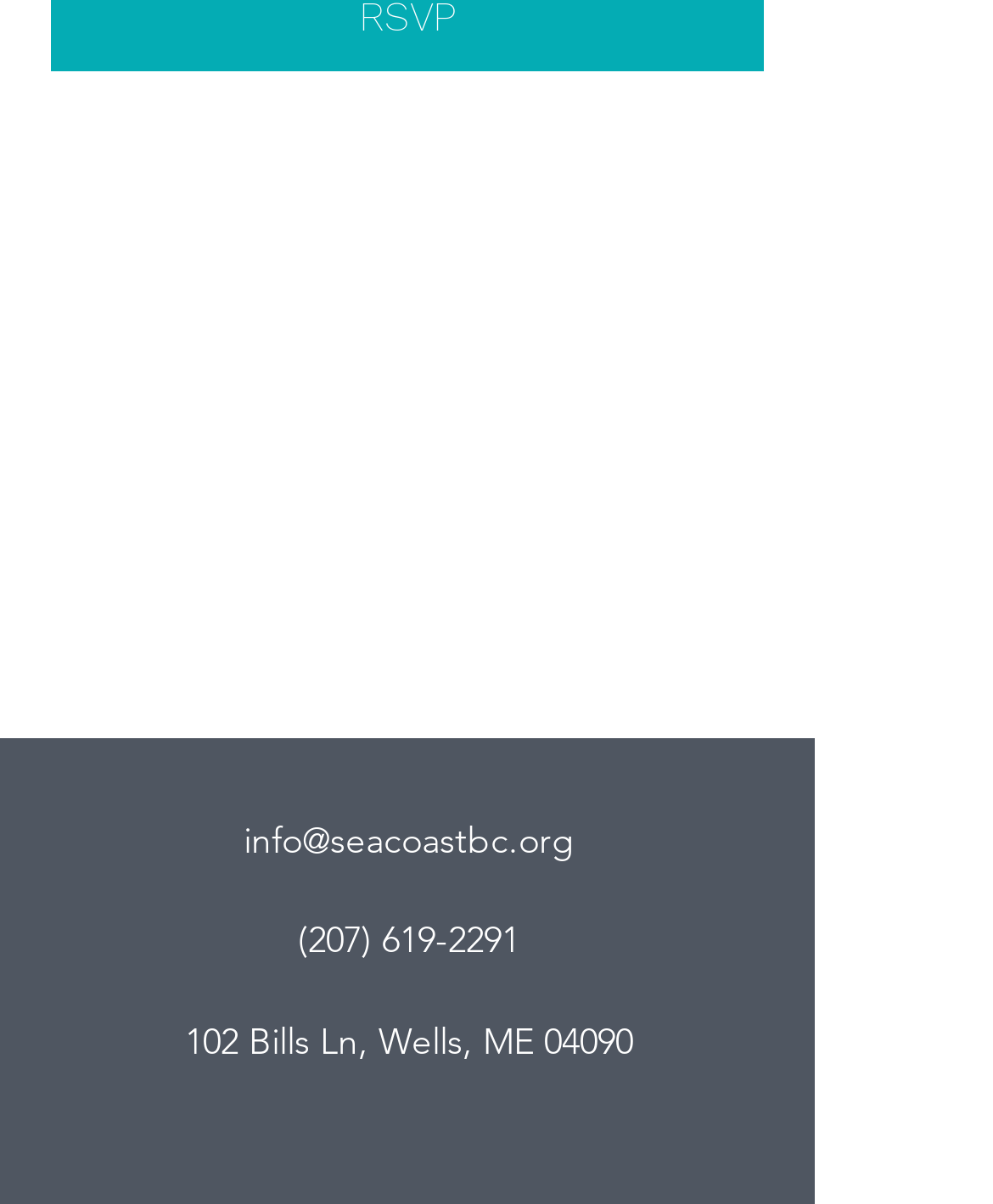Look at the image and write a detailed answer to the question: 
What social media platforms does Seacoast BC have?

I found the social media platforms by examining the list element with the text 'Social Bar', which contains links to Facebook and YouTube.